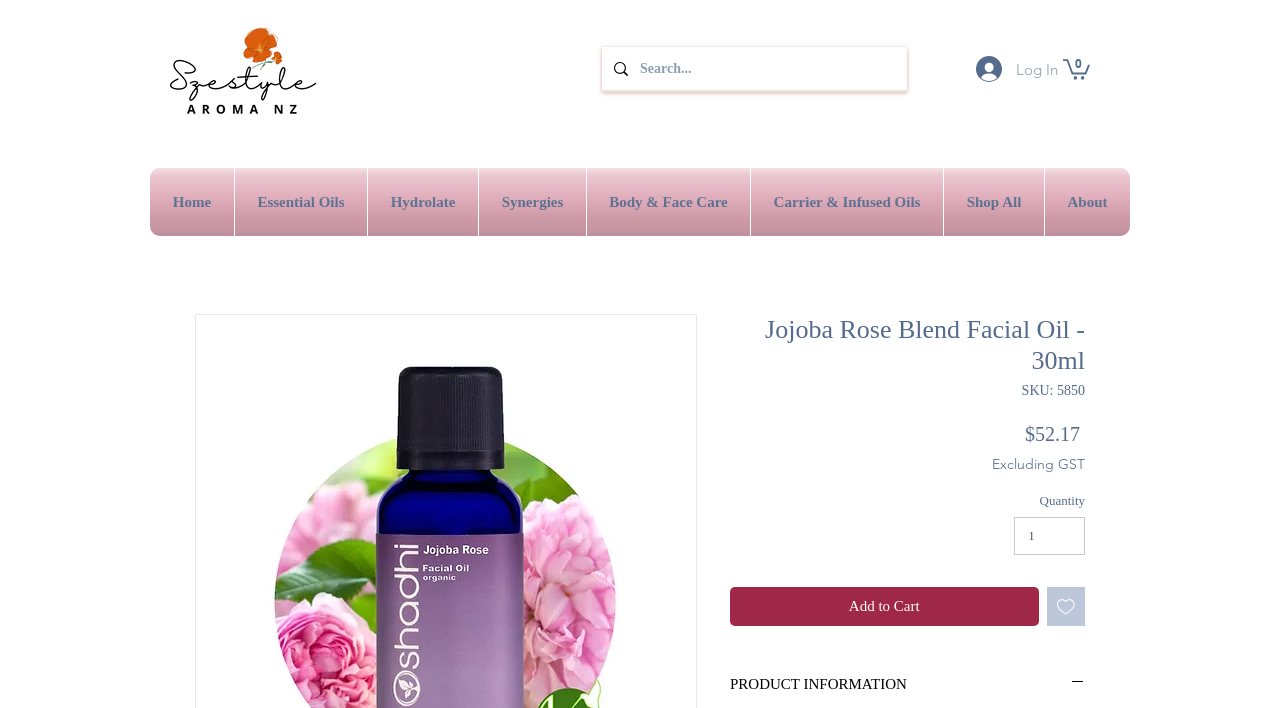Please use the details from the image to answer the following question comprehensively:
What is the minimum quantity of the product that can be purchased?

The minimum quantity of the product that can be purchased can be determined by looking at the spinbutton labeled 'Quantity' on the webpage. The 'valuemin' attribute of the spinbutton is set to '1', indicating that the minimum quantity that can be purchased is 1.